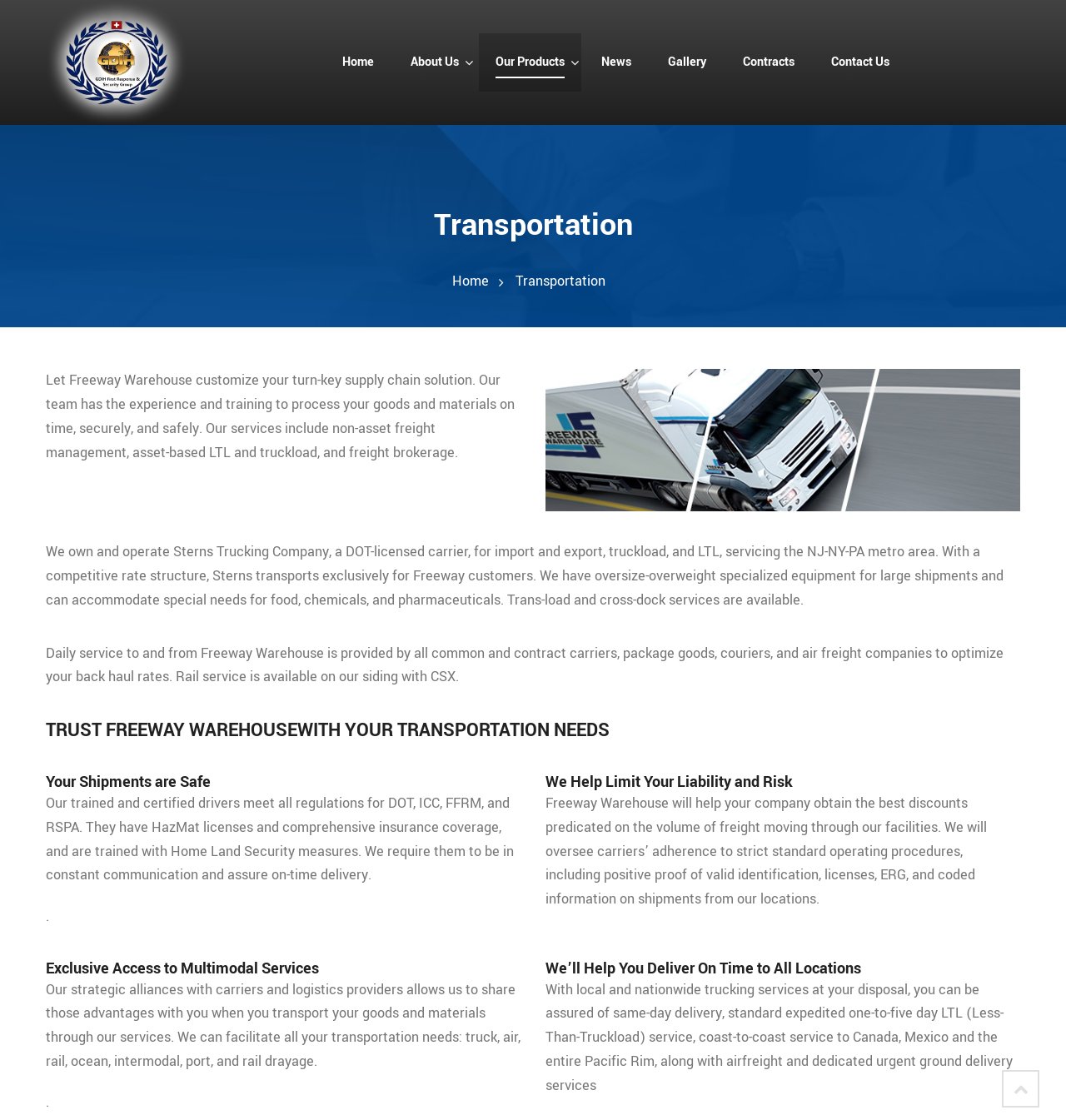What is the benefit of using Freeway Warehouse for transportation needs?
Provide a detailed answer to the question using information from the image.

The webpage states that Freeway Warehouse helps limit liability and risk by overseeing carriers' adherence to strict standard operating procedures, including positive proof of valid identification, licenses, ERG, and coded information on shipments from their locations.